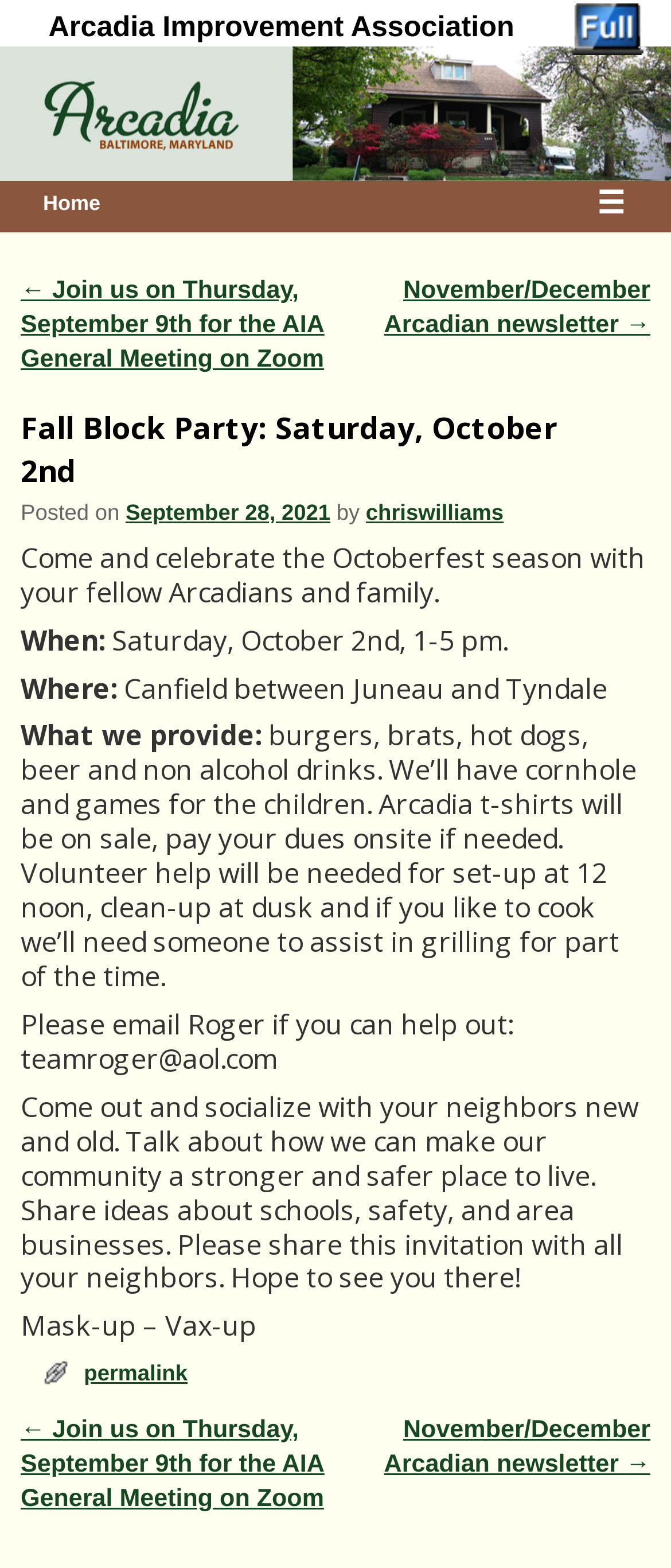Calculate the bounding box coordinates of the UI element given the description: "title="Switch to standard web view."".

[0.85, 0.002, 0.958, 0.035]